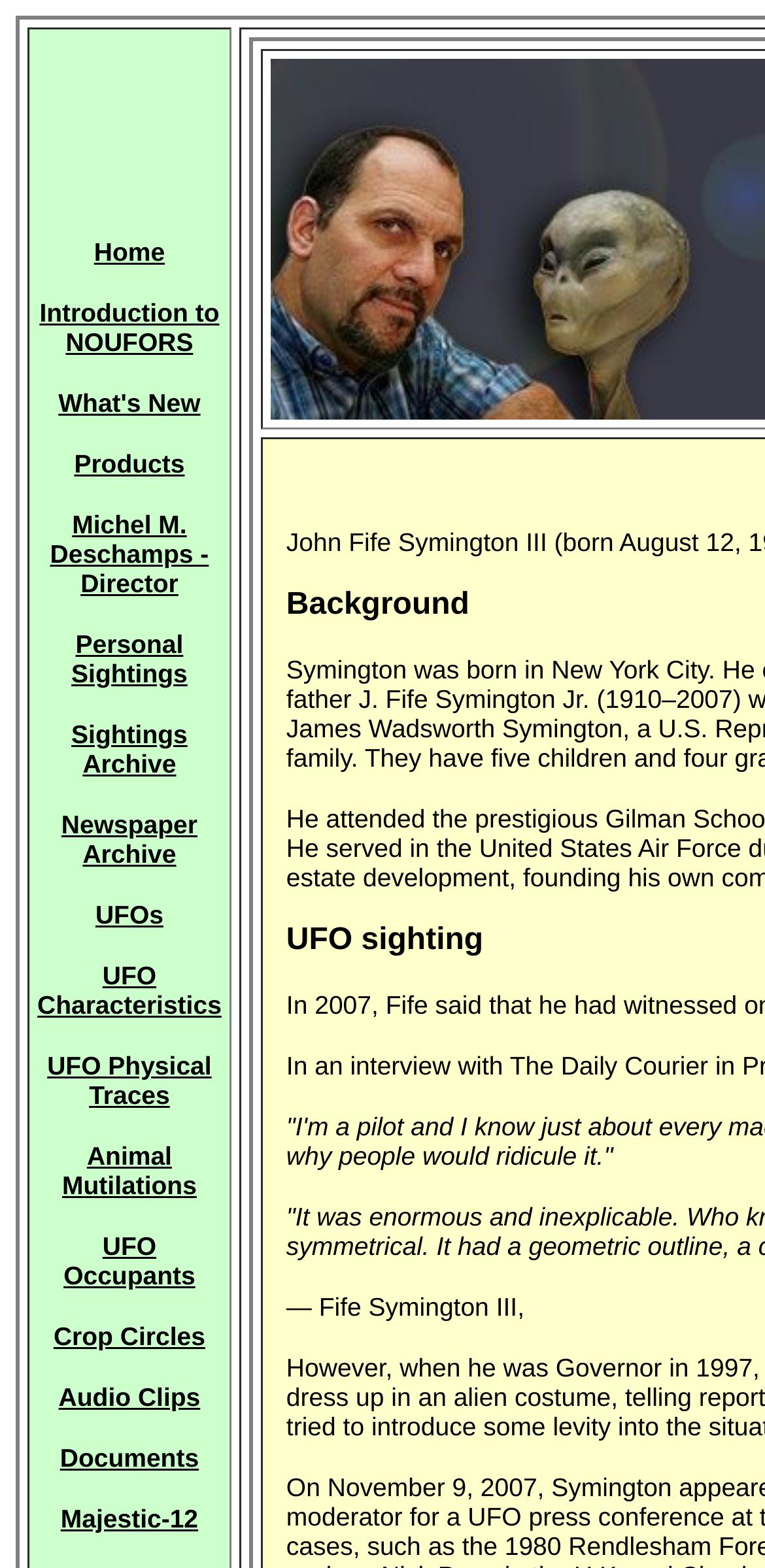What is the last link on the webpage?
Please use the visual content to give a single word or phrase answer.

Majestic-12